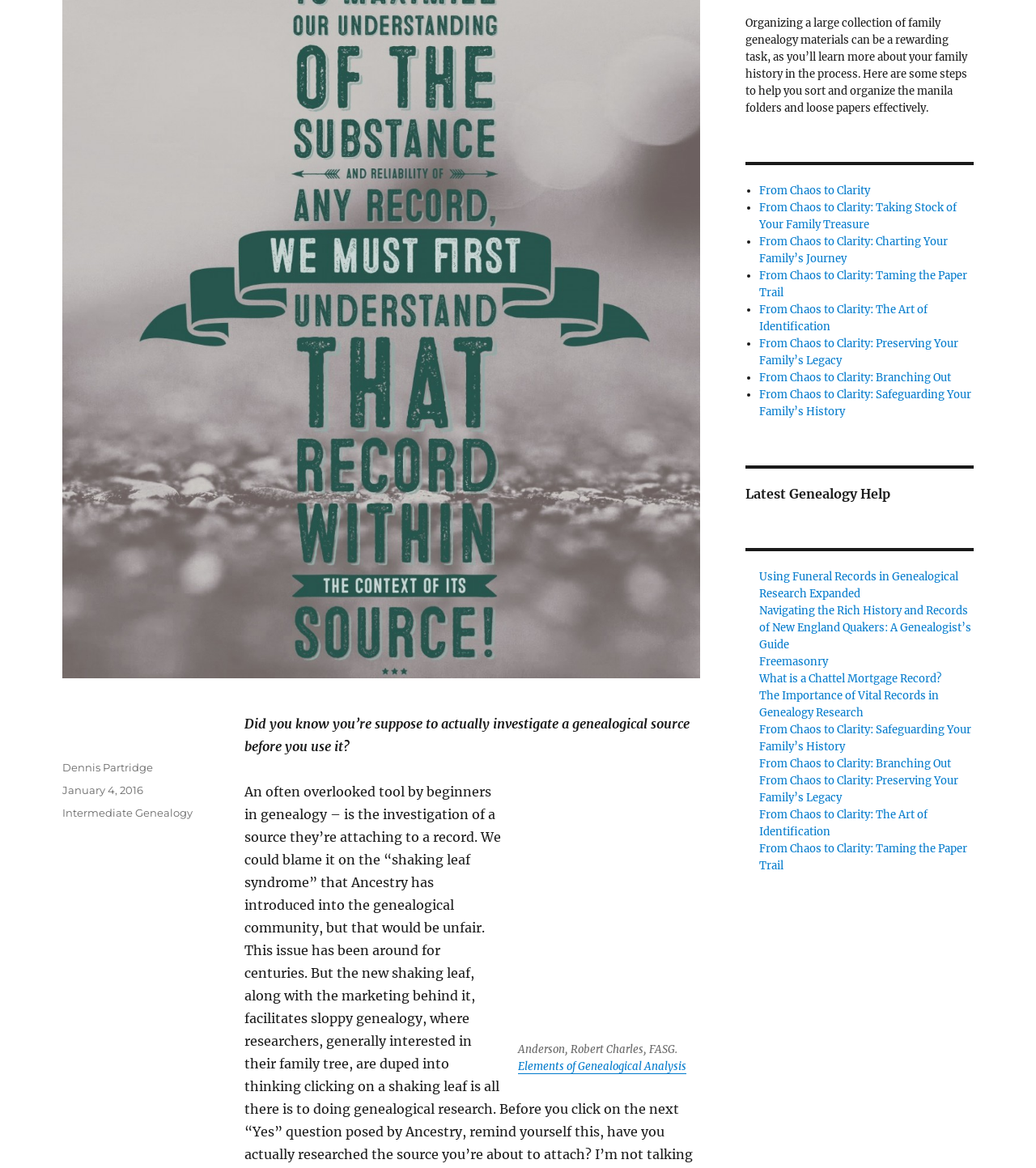What is the quote about in the figure?
Please interpret the details in the image and answer the question thoroughly.

The quote is from Robert Charles Anderson, and it says 'Did you know you’re supposed to actually investigate a genealogical source before you use it?' which implies that one should thoroughly examine a genealogical source before utilizing it.